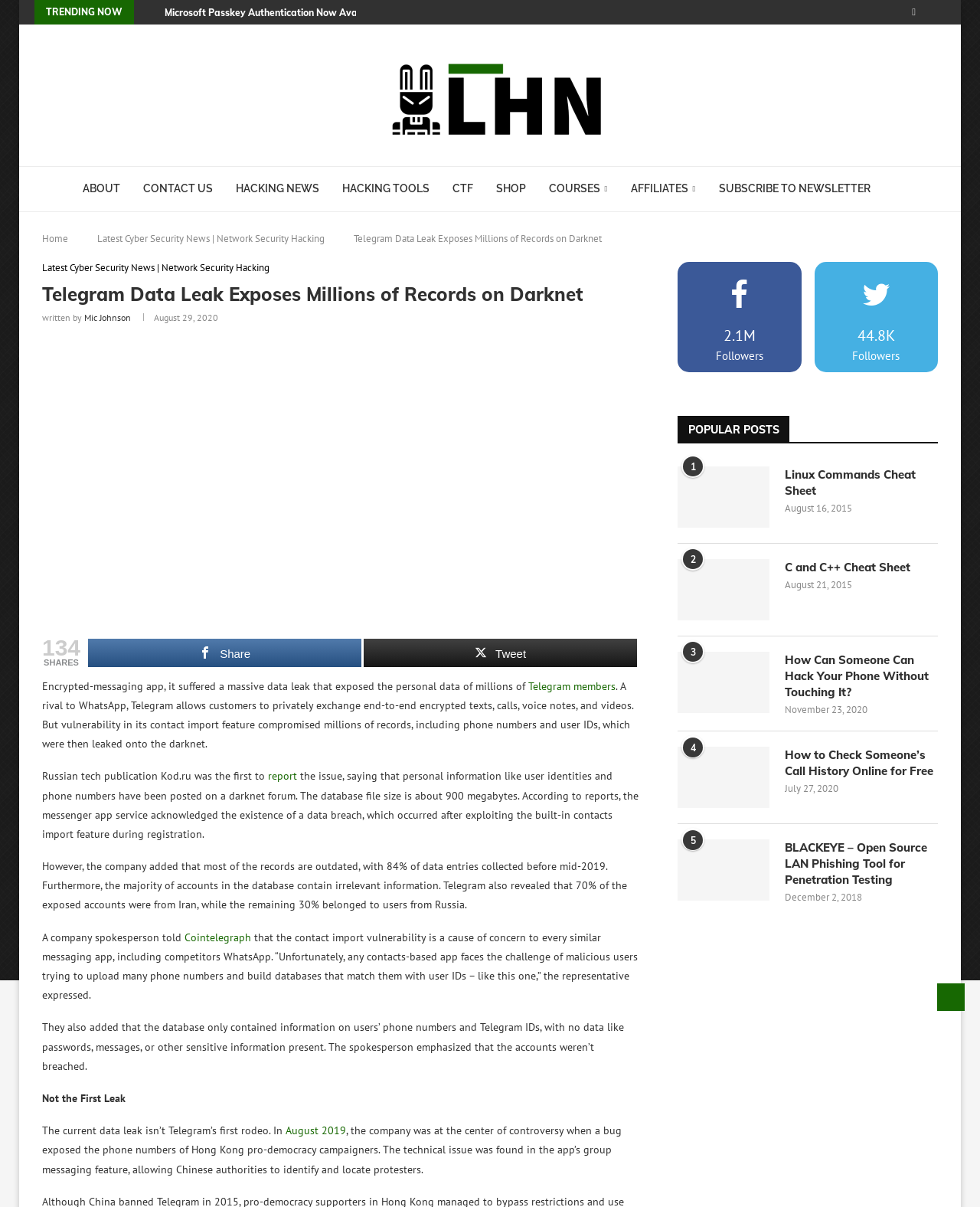Locate the bounding box coordinates of the area to click to fulfill this instruction: "Click on the 'ABOUT' link". The bounding box should be presented as four float numbers between 0 and 1, in the order [left, top, right, bottom].

[0.073, 0.138, 0.135, 0.176]